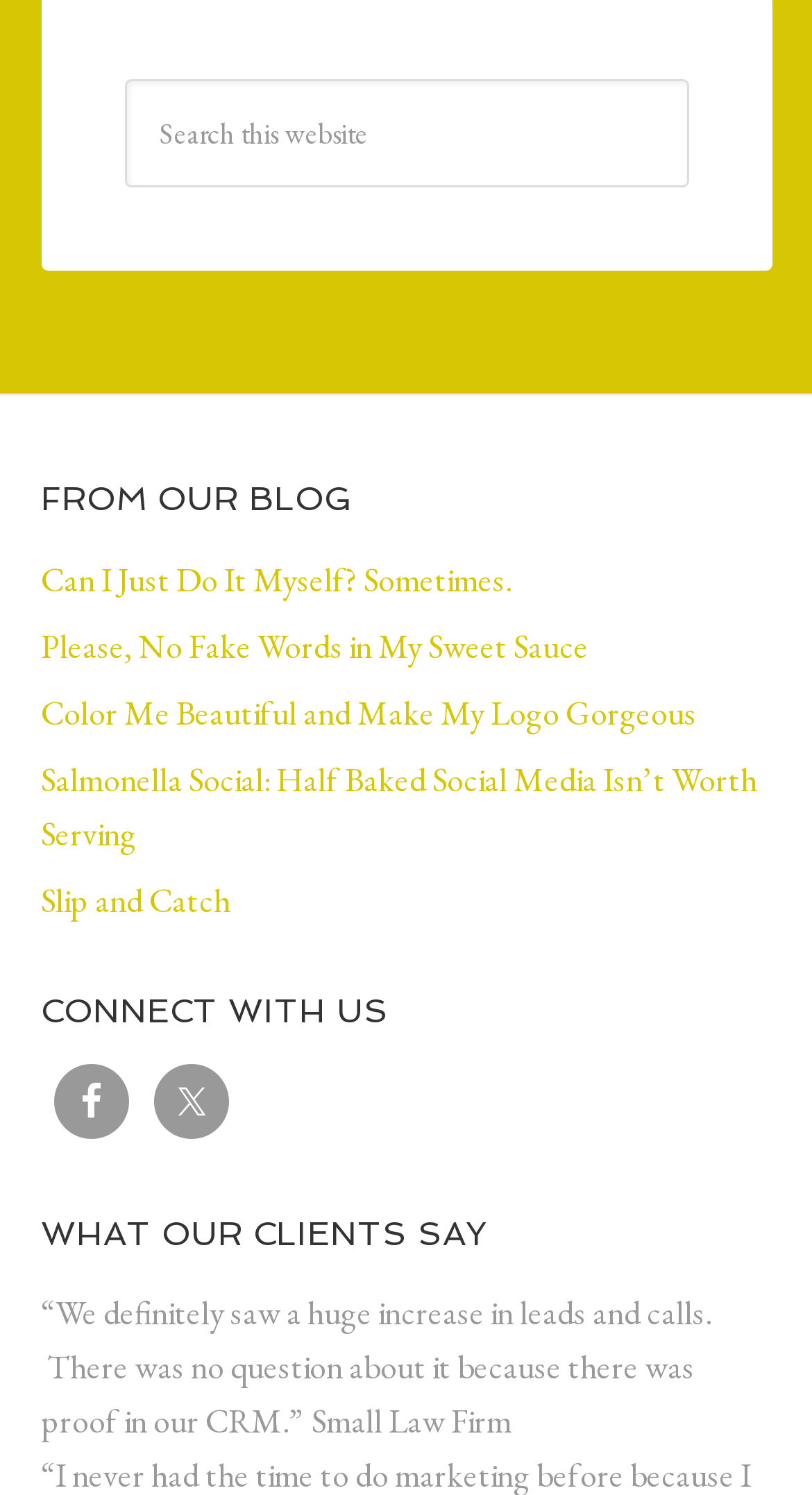Find the bounding box coordinates for the element that must be clicked to complete the instruction: "Search this website". The coordinates should be four float numbers between 0 and 1, indicated as [left, top, right, bottom].

[0.153, 0.053, 0.847, 0.125]